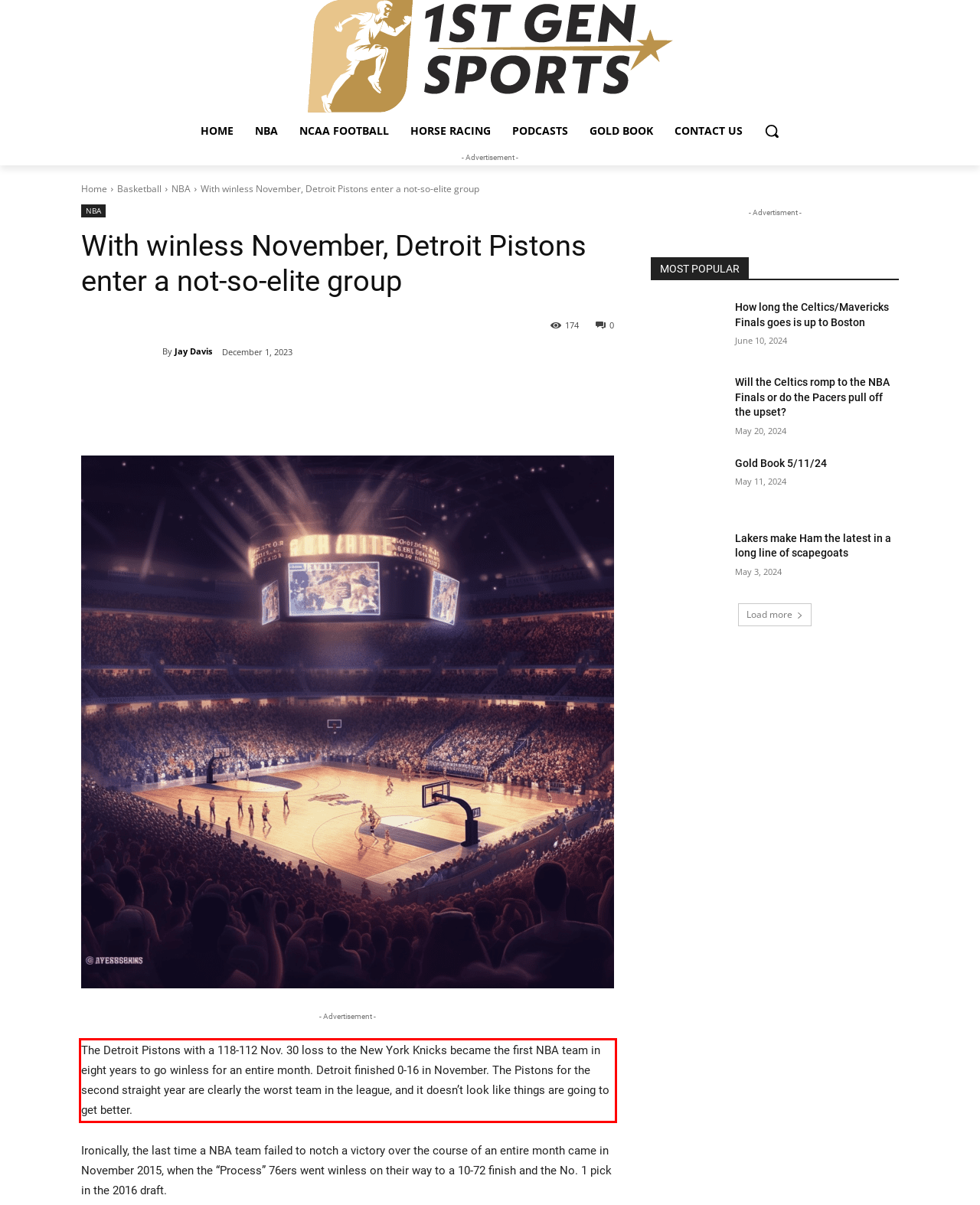Look at the webpage screenshot and recognize the text inside the red bounding box.

The Detroit Pistons with a 118-112 Nov. 30 loss to the New York Knicks became the first NBA team in eight years to go winless for an entire month. Detroit finished 0-16 in November. The Pistons for the second straight year are clearly the worst team in the league, and it doesn’t look like things are going to get better.